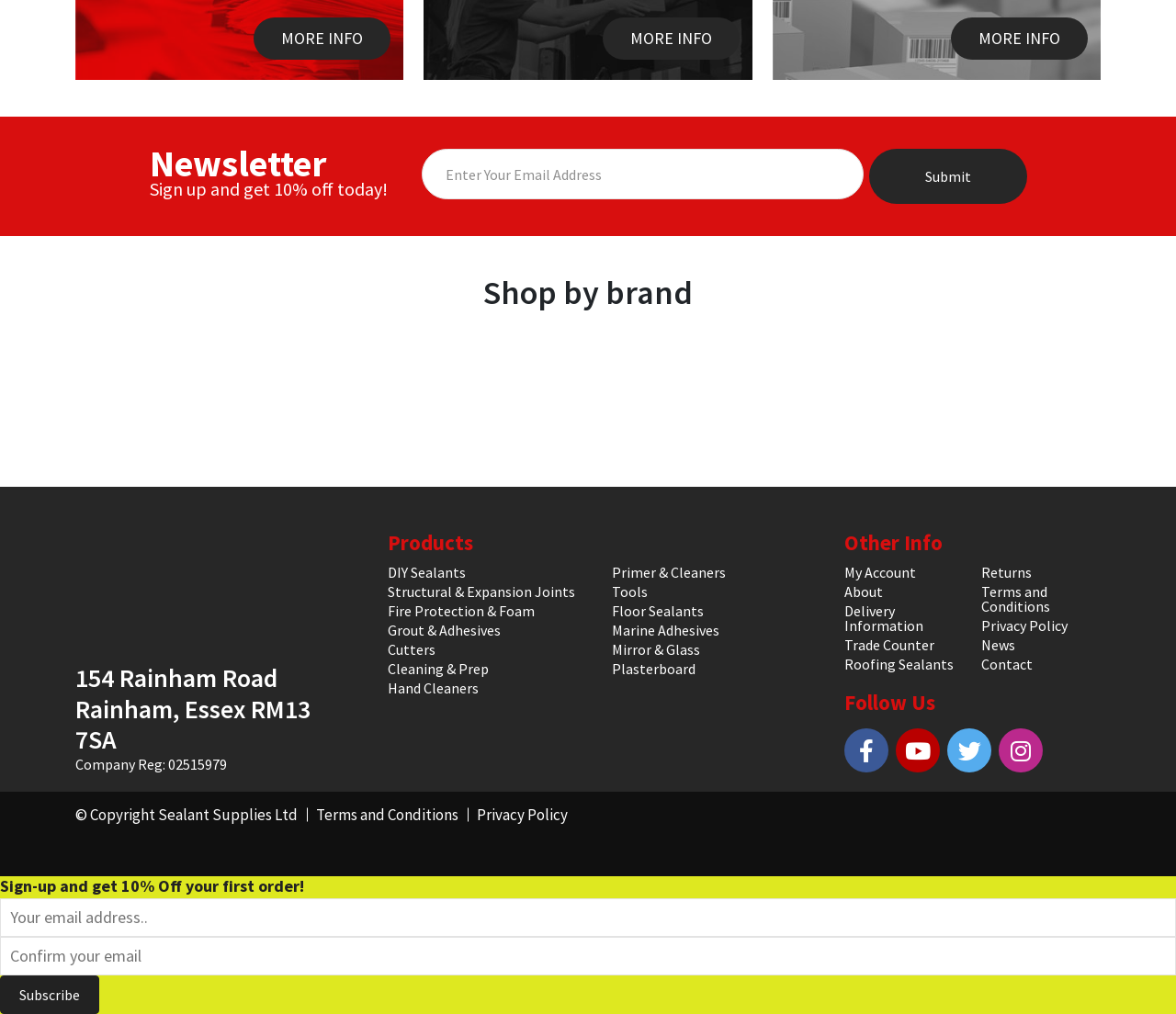Identify the bounding box coordinates for the region to click in order to carry out this instruction: "Explore DIY Sealants". Provide the coordinates using four float numbers between 0 and 1, formatted as [left, top, right, bottom].

[0.33, 0.555, 0.396, 0.573]